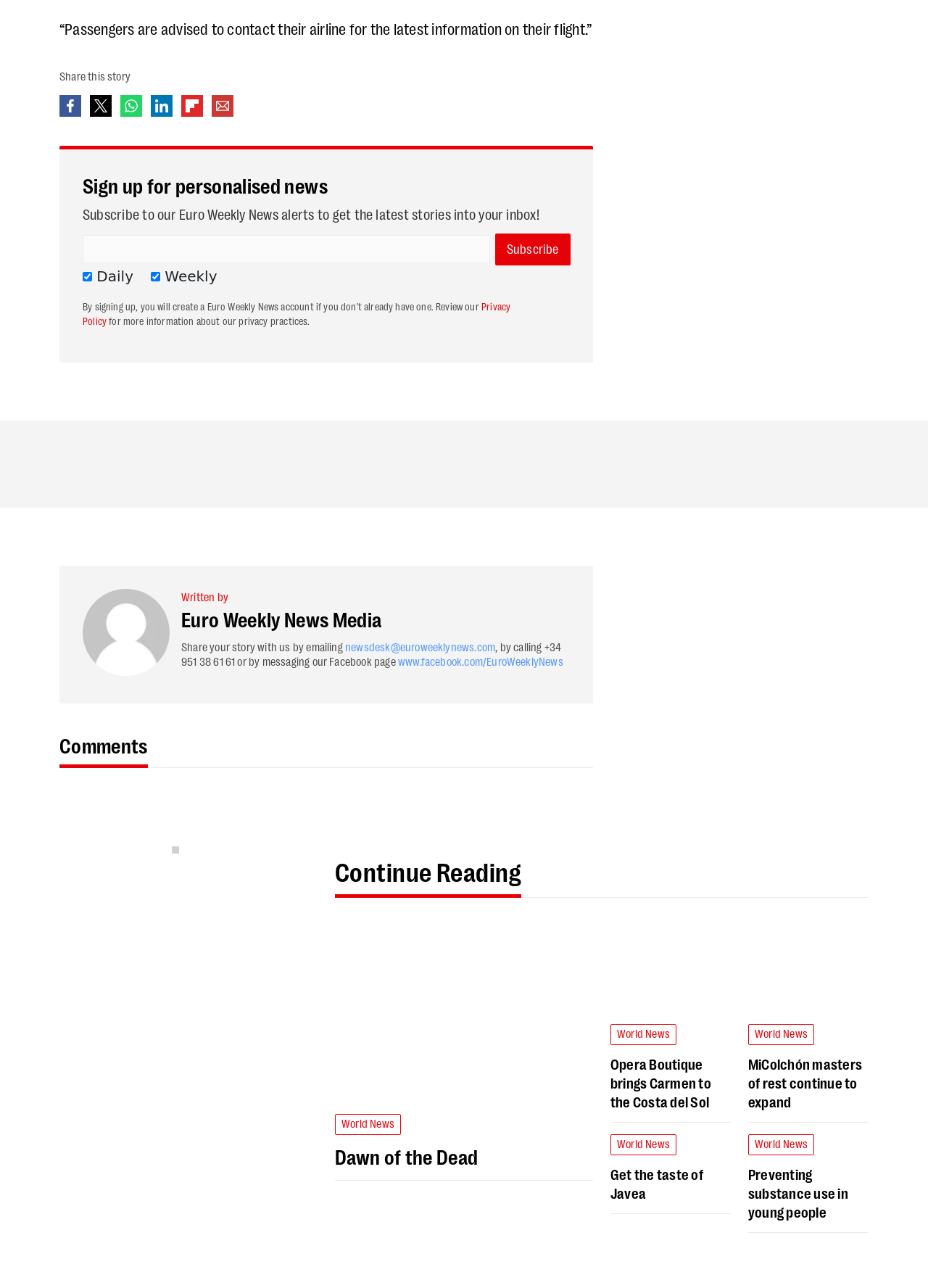Identify the bounding box coordinates of the part that should be clicked to carry out this instruction: "Read the full story".

[0.361, 0.72, 0.639, 0.856]